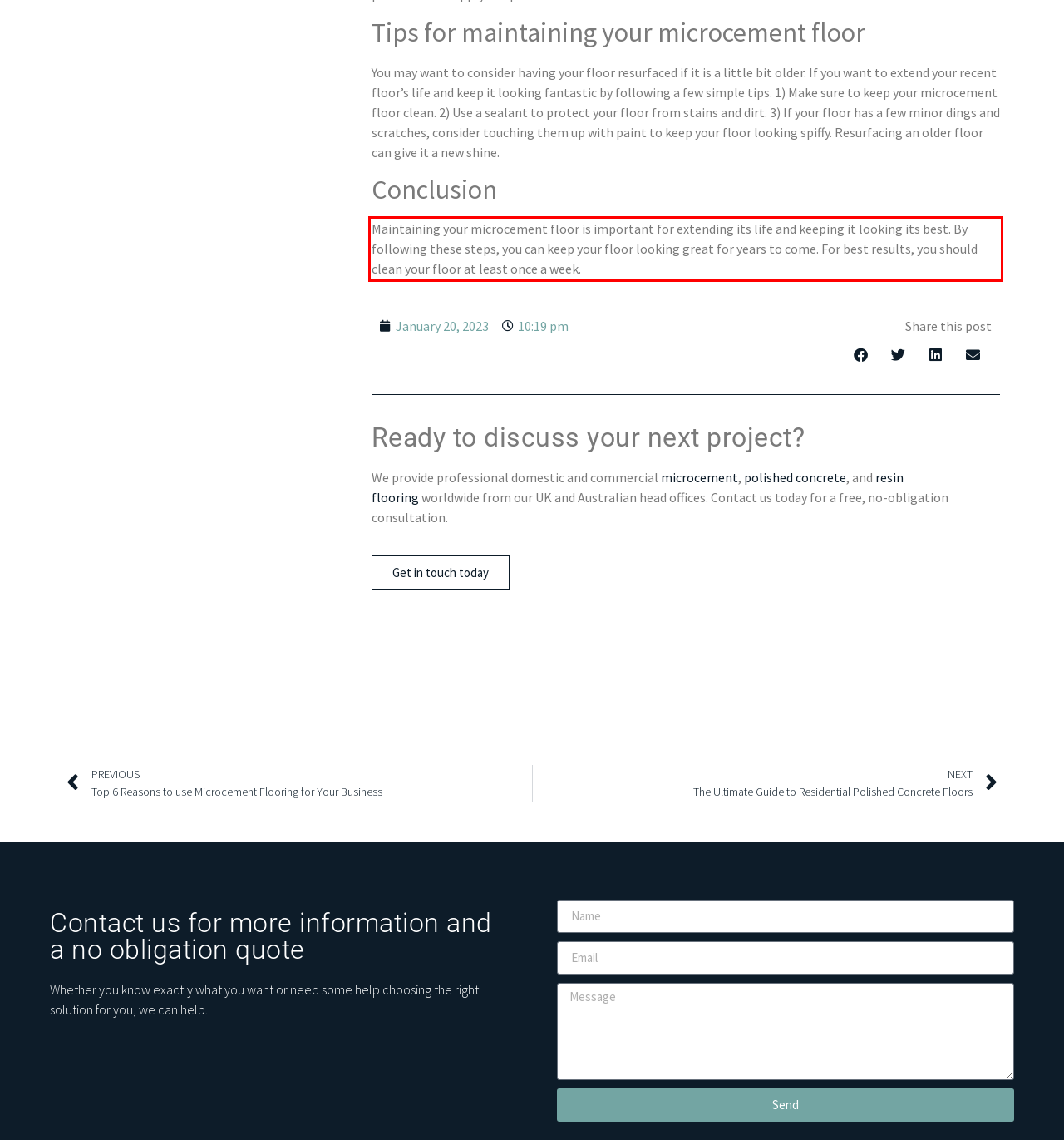Identify the red bounding box in the webpage screenshot and perform OCR to generate the text content enclosed.

Maintaining your microcement floor is important for extending its life and keeping it looking its best. By following these steps, you can keep your floor looking great for years to come. For best results, you should clean your floor at least once a week.